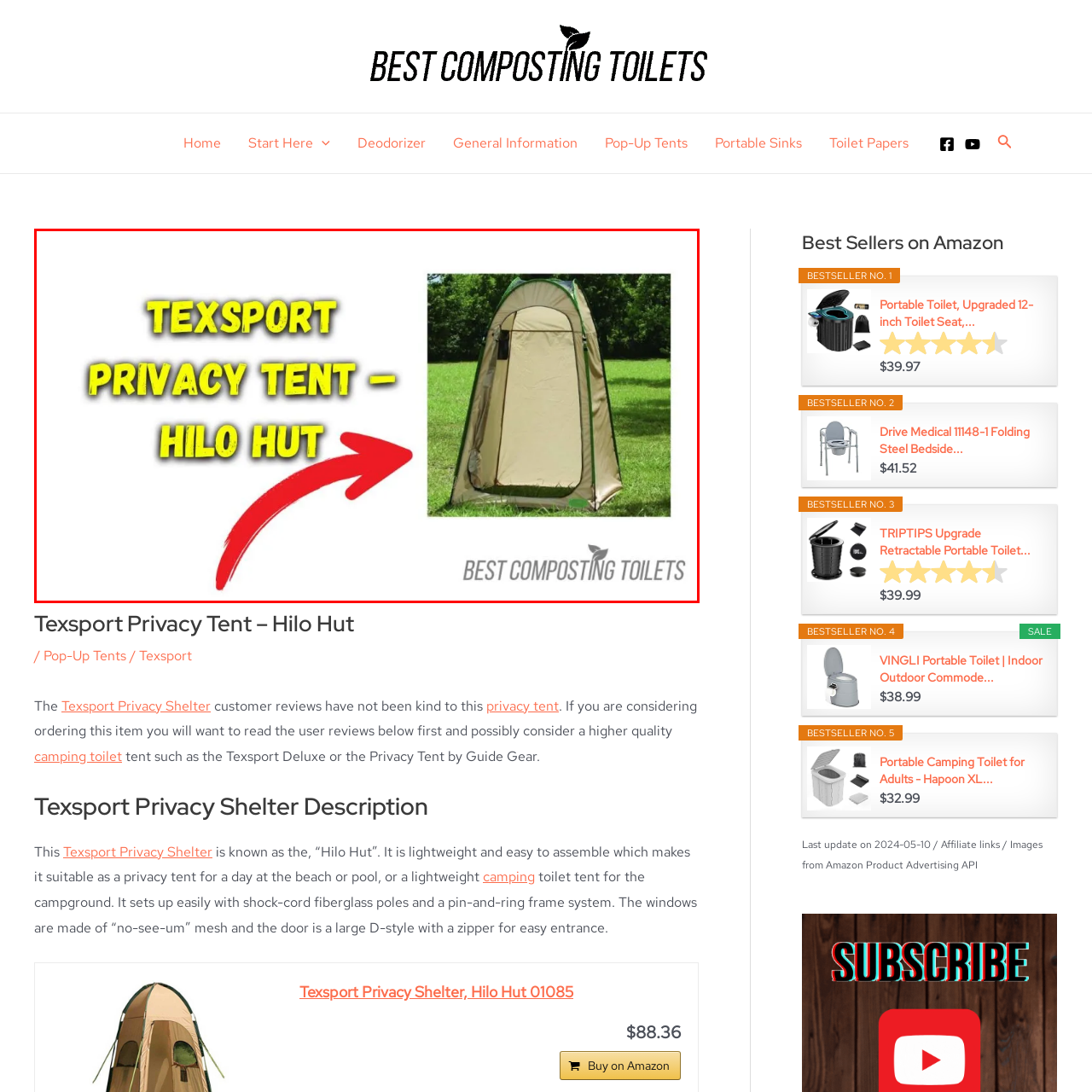What type of entrance does the tent have?
Focus on the image highlighted by the red bounding box and deliver a thorough explanation based on what you see.

According to the caption, the tent features a large D-style entrance with a zipper, which allows for easy access and setup.